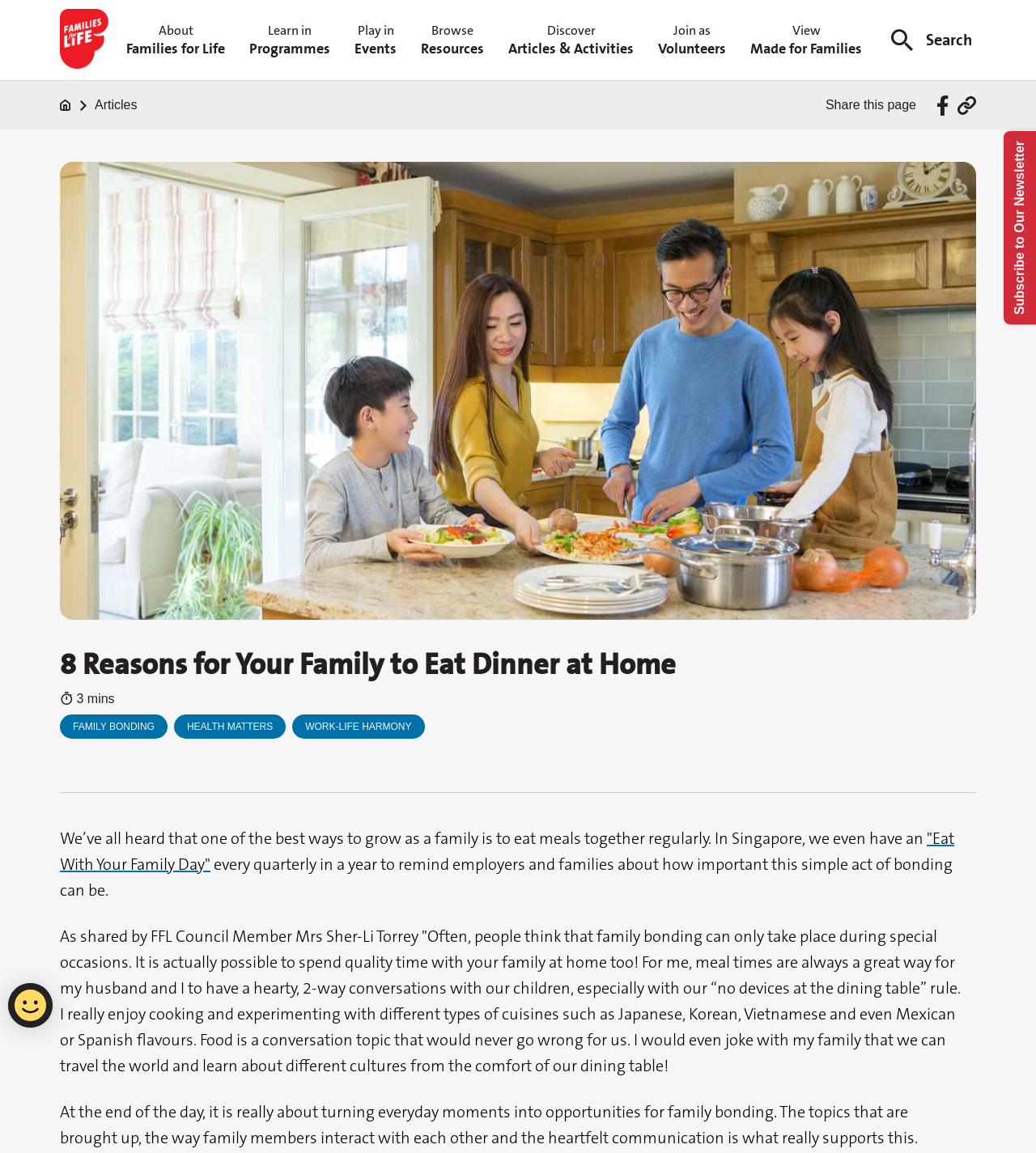Provide a one-word or brief phrase answer to the question:
What is the theme of the image on the webpage?

Family dinner